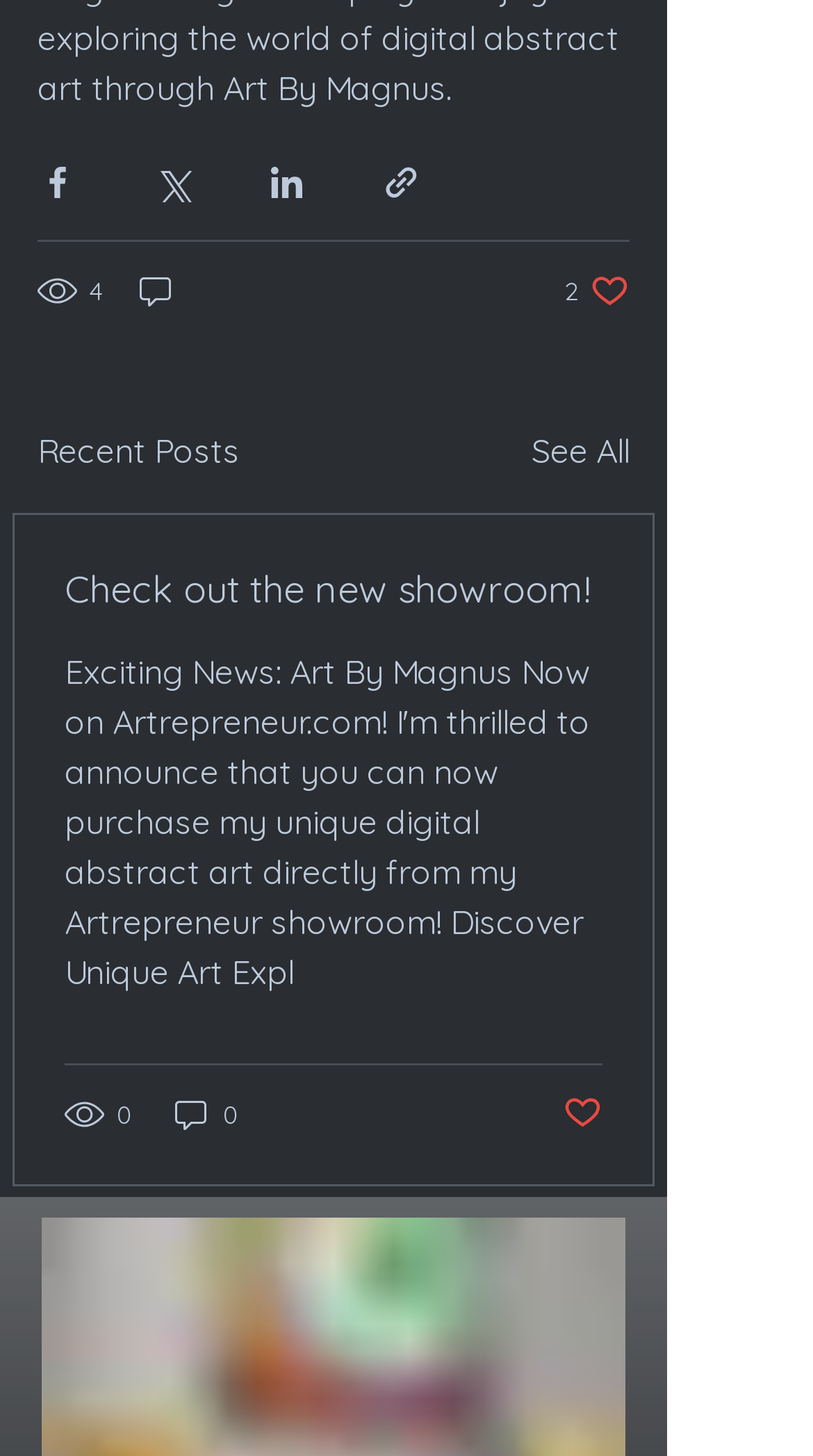Could you specify the bounding box coordinates for the clickable section to complete the following instruction: "Check out the new showroom!"?

[0.079, 0.389, 0.741, 0.422]